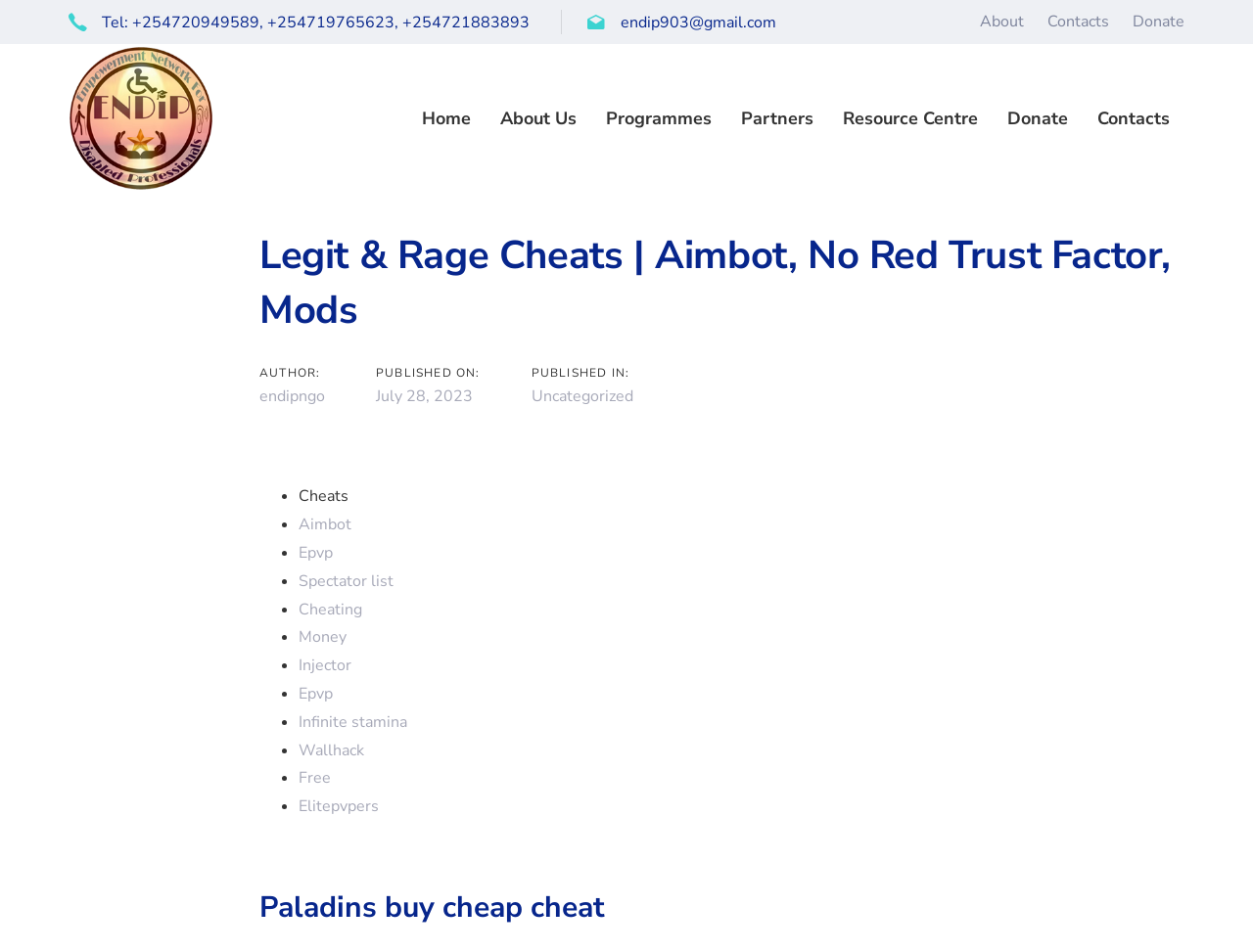Give a concise answer using one word or a phrase to the following question:
What is the name of the organization?

Empowerment Network for Disabled Professionals